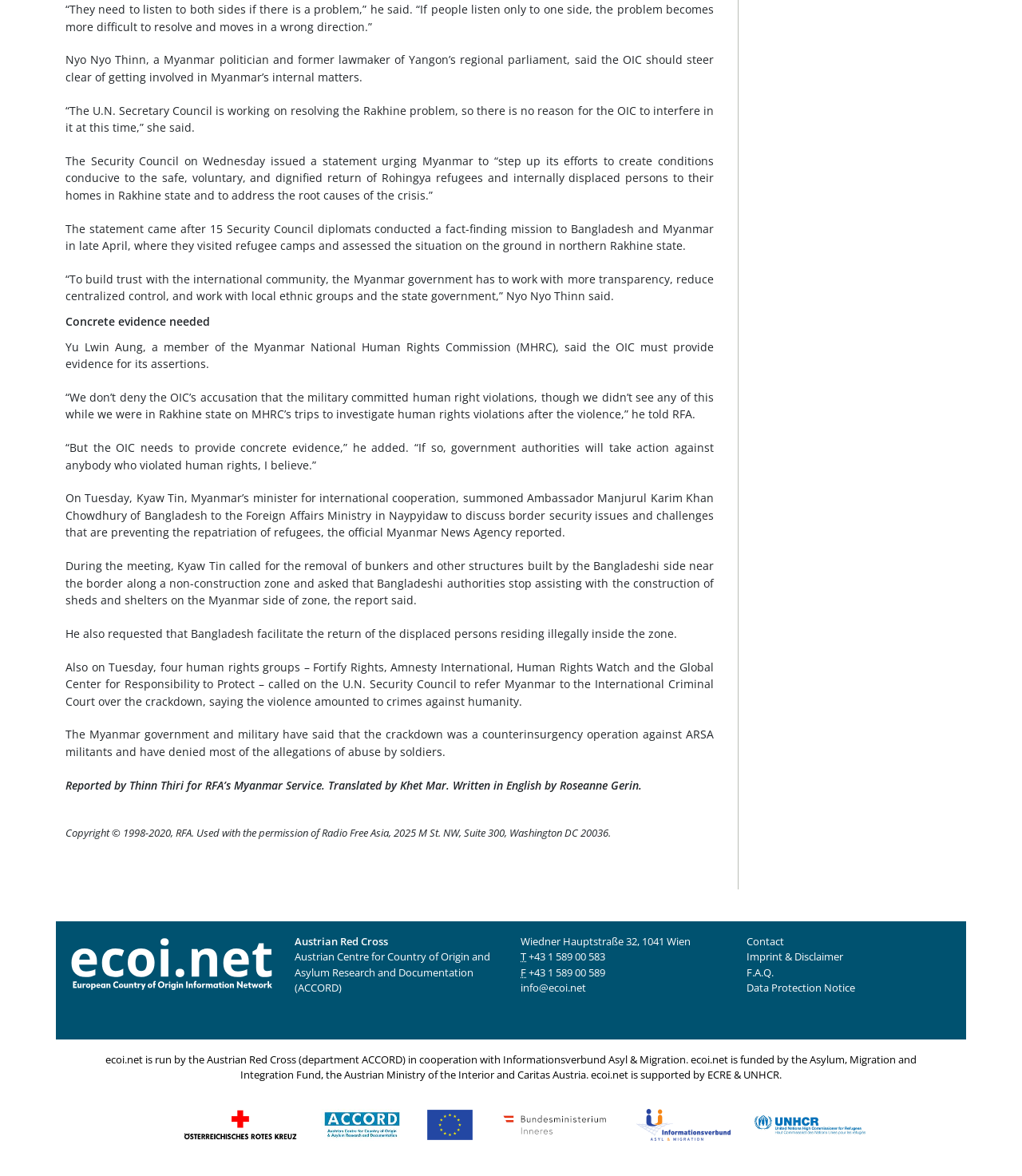Respond with a single word or phrase to the following question:
What is the name of the organization that Kyaw Tin is the minister for?

International Cooperation